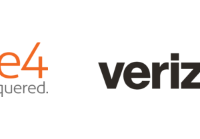Describe all the elements in the image extensively.

The image features the logos of two companies: e4 and Verizon. The e4 logo, displayed prominently on the left, includes a stylized "e" in orange, followed by the number "4," with a tagline that reads "squared." This element suggests a focus on innovation and advanced solutions. On the right, the Verizon logo appears in a bold, dark font, representing a well-established telecommunications brand known for its extensive network services. Together, these logos could indicate a partnership or collaboration, emphasizing a commitment to enhancing communication and technology solutions.